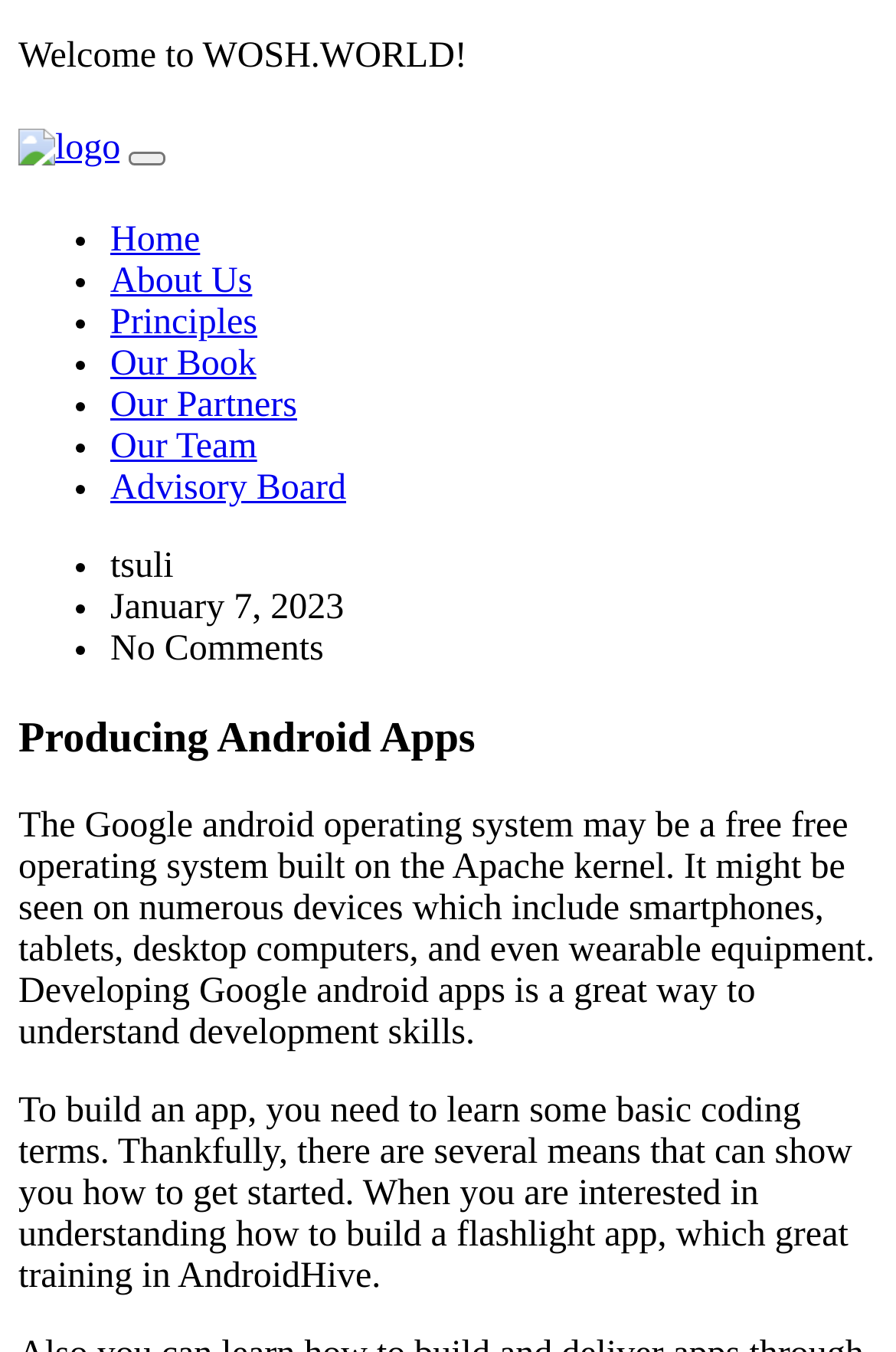Predict the bounding box coordinates of the UI element that matches this description: "parent_node: Home title="Wosh World"". The coordinates should be in the format [left, top, right, bottom] with each value between 0 and 1.

[0.021, 0.095, 0.134, 0.124]